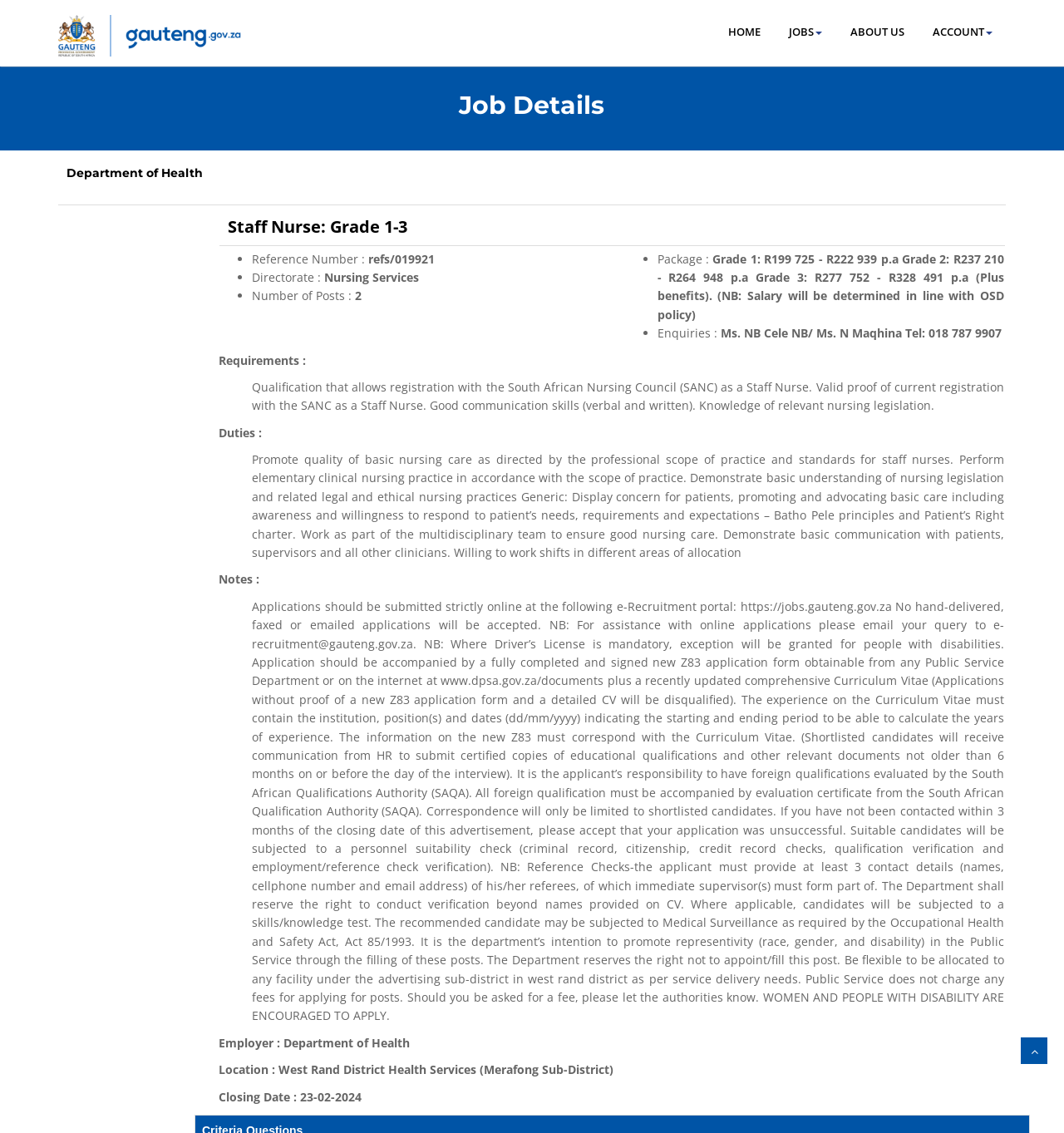Locate the bounding box of the UI element with the following description: "parent_node: HOME".

[0.959, 0.916, 0.984, 0.939]